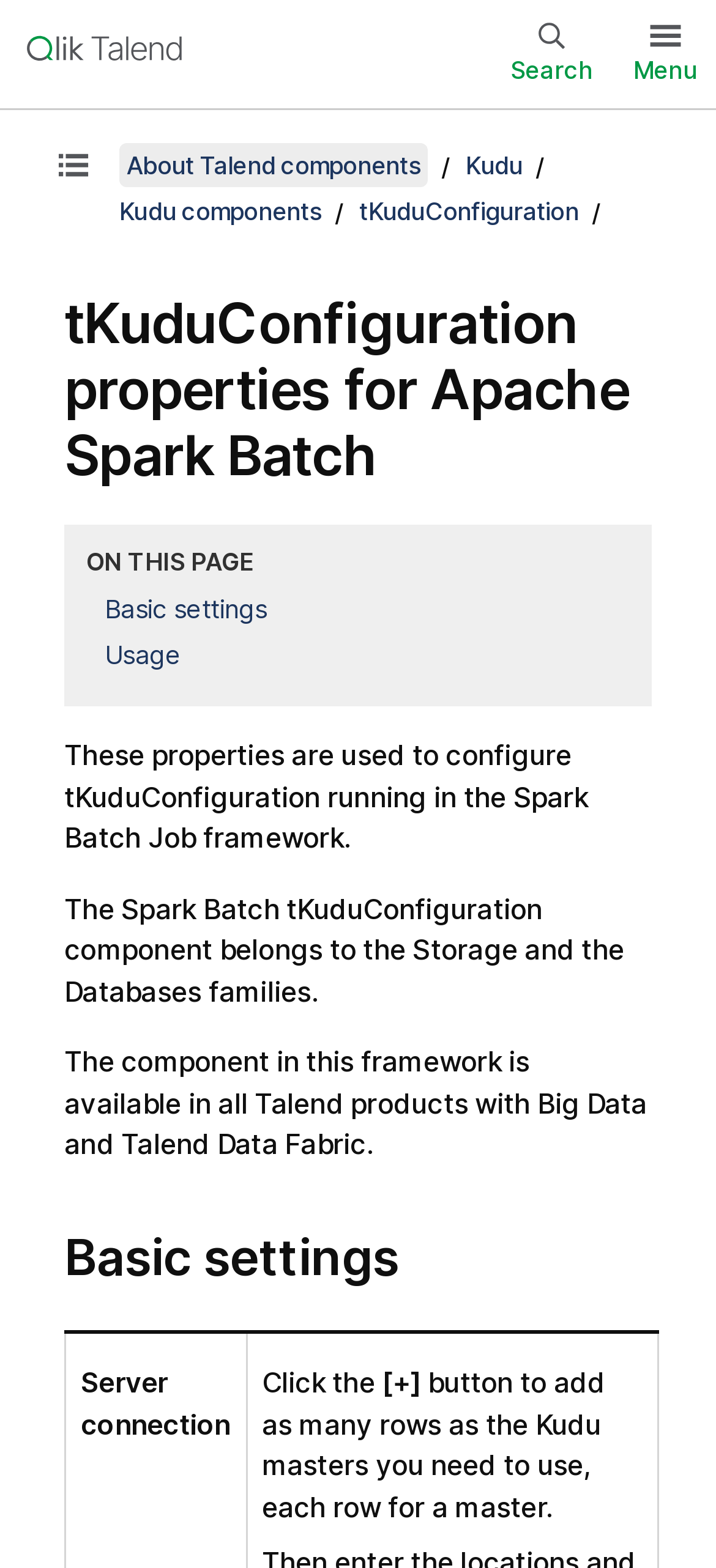Please reply with a single word or brief phrase to the question: 
How many links are in the 'Breadcrumb' navigation?

4